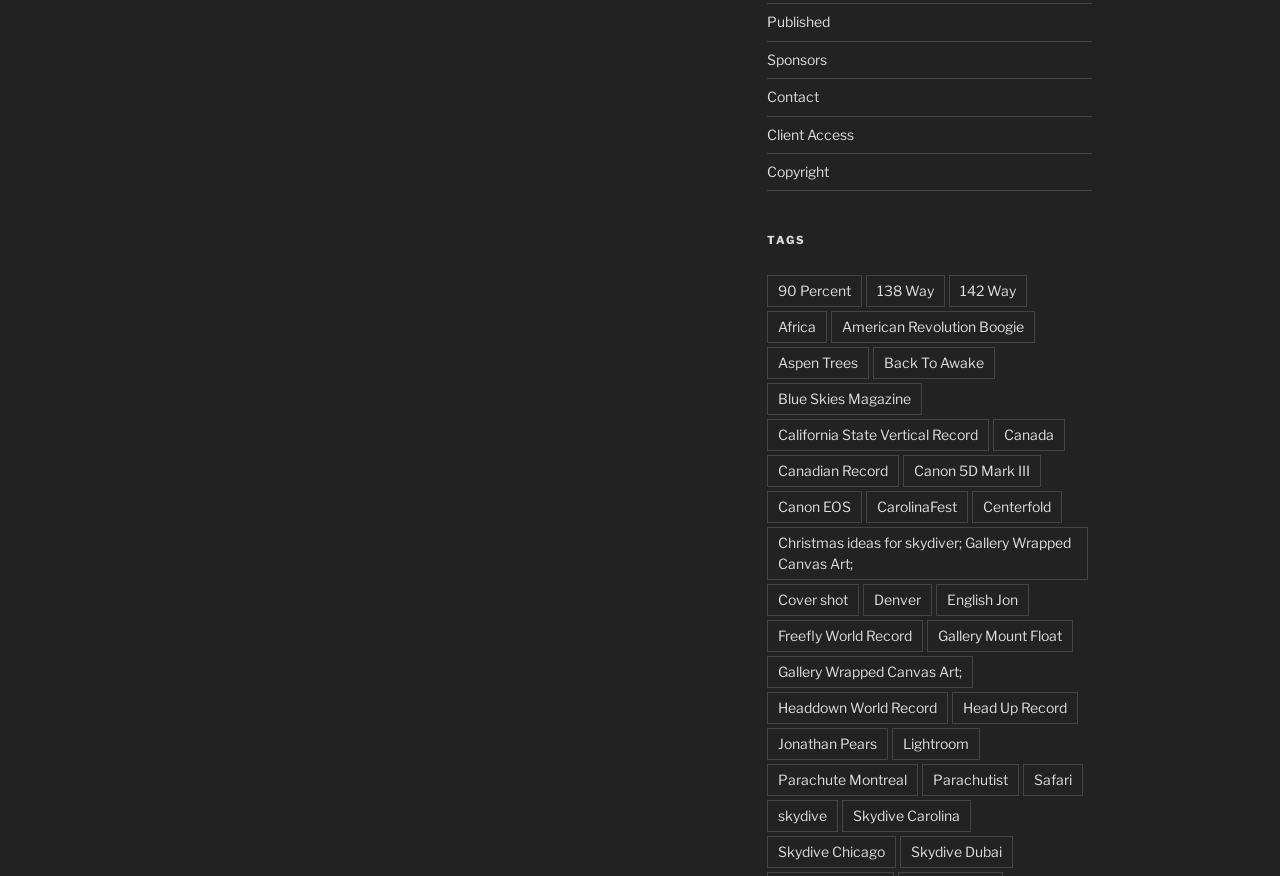Locate the bounding box coordinates of the element that needs to be clicked to carry out the instruction: "Click the 'Main Logo' link". The coordinates should be given as four float numbers ranging from 0 to 1, i.e., [left, top, right, bottom].

None